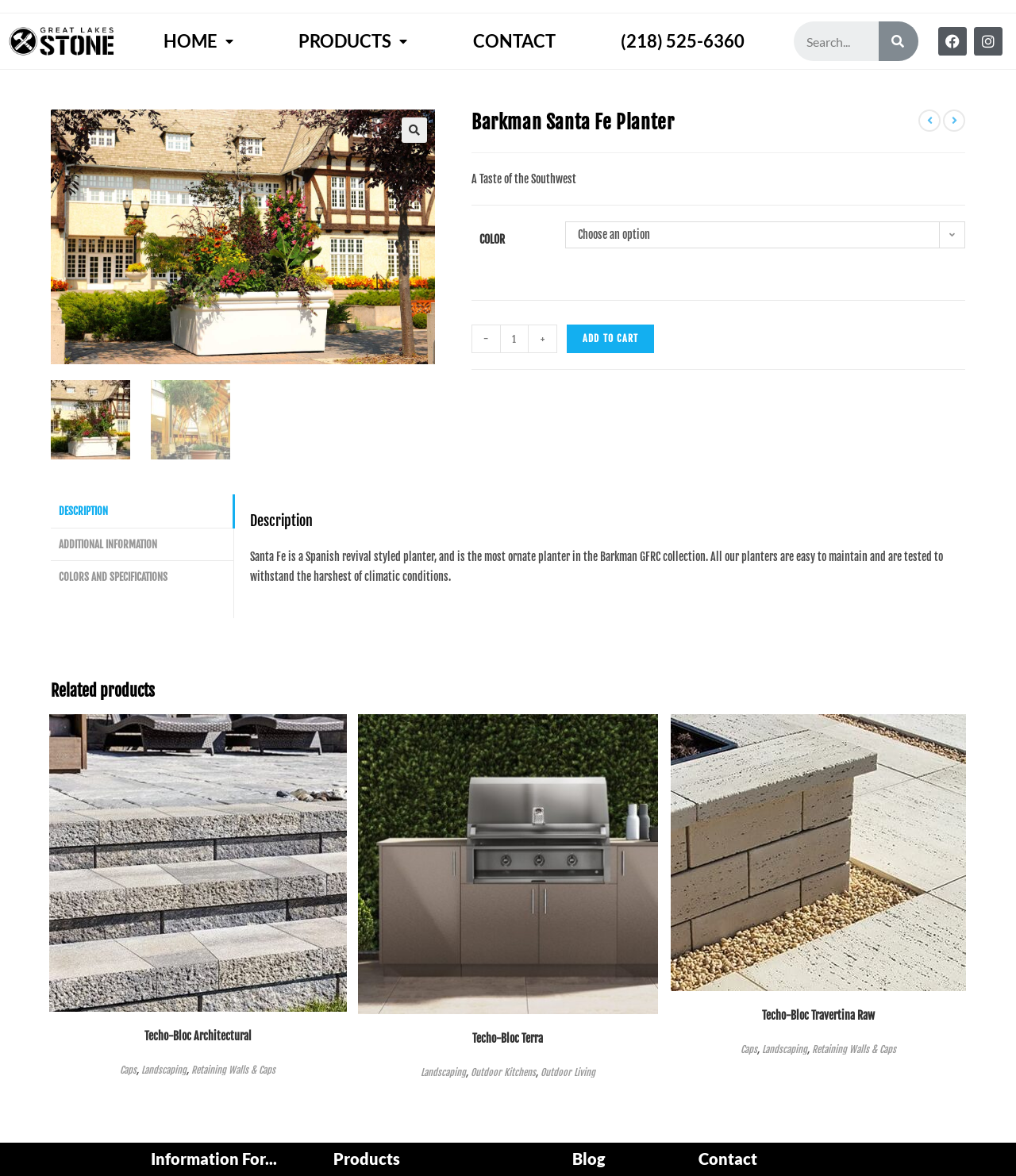Using the given element description, provide the bounding box coordinates (top-left x, top-left y, bottom-right x, bottom-right y) for the corresponding UI element in the screenshot: alt="Techo-Bloc Architectural"

[0.048, 0.727, 0.341, 0.739]